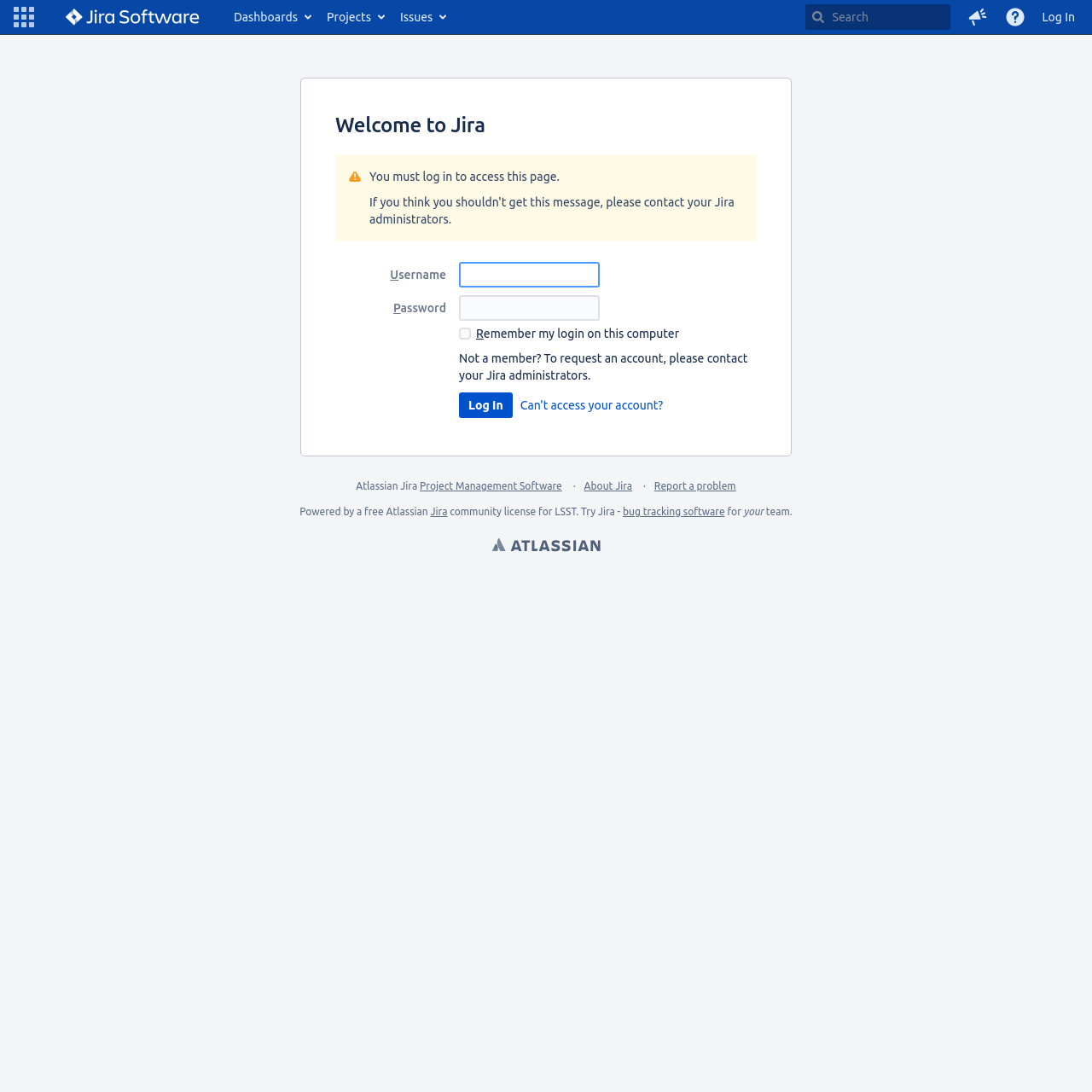Identify the bounding box coordinates of the clickable region required to complete the instruction: "Go to home page". The coordinates should be given as four float numbers within the range of 0 and 1, i.e., [left, top, right, bottom].

[0.052, 0.0, 0.191, 0.031]